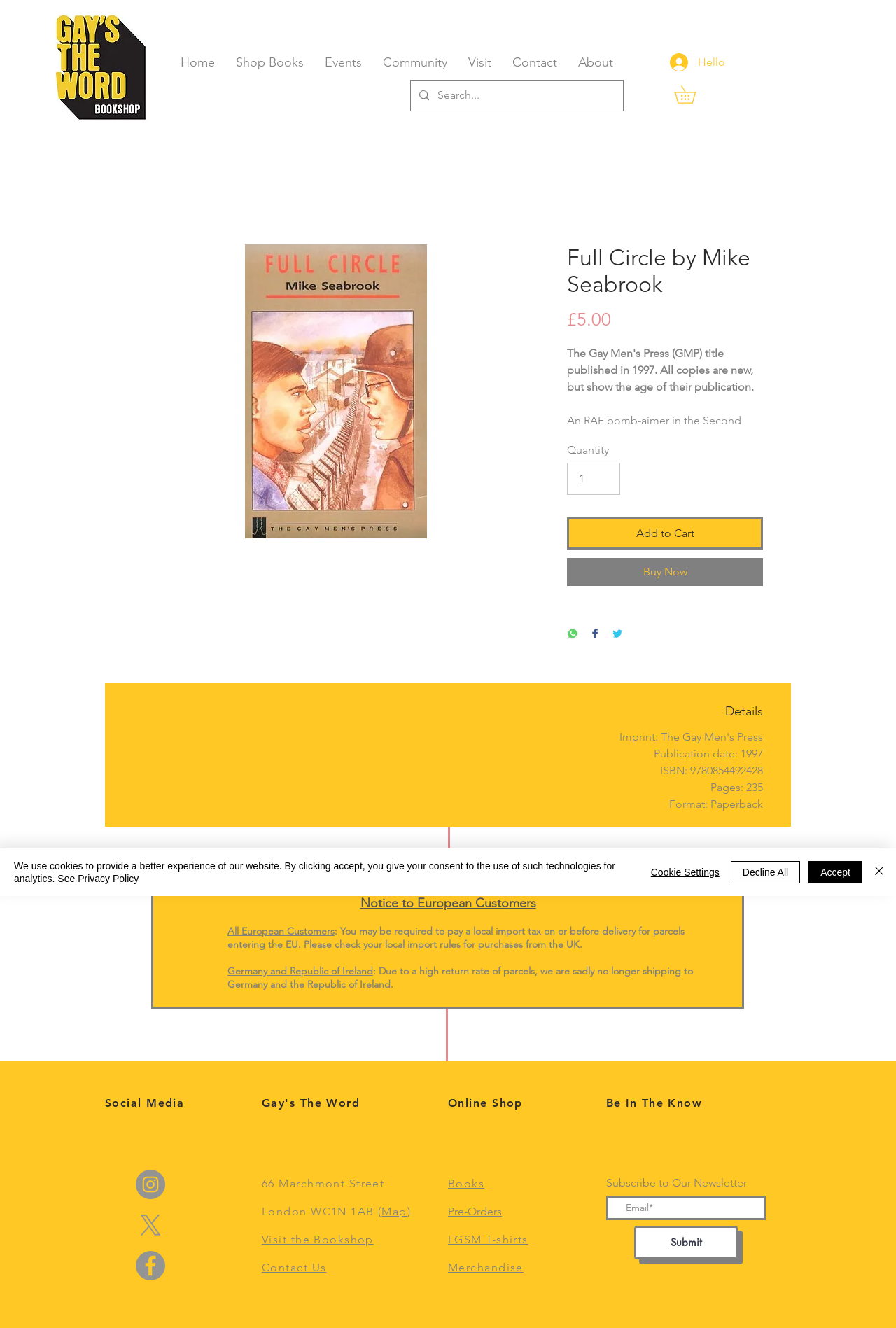Use a single word or phrase to answer the question: How many pages does the book Full Circle by Mike Seabrook have?

235